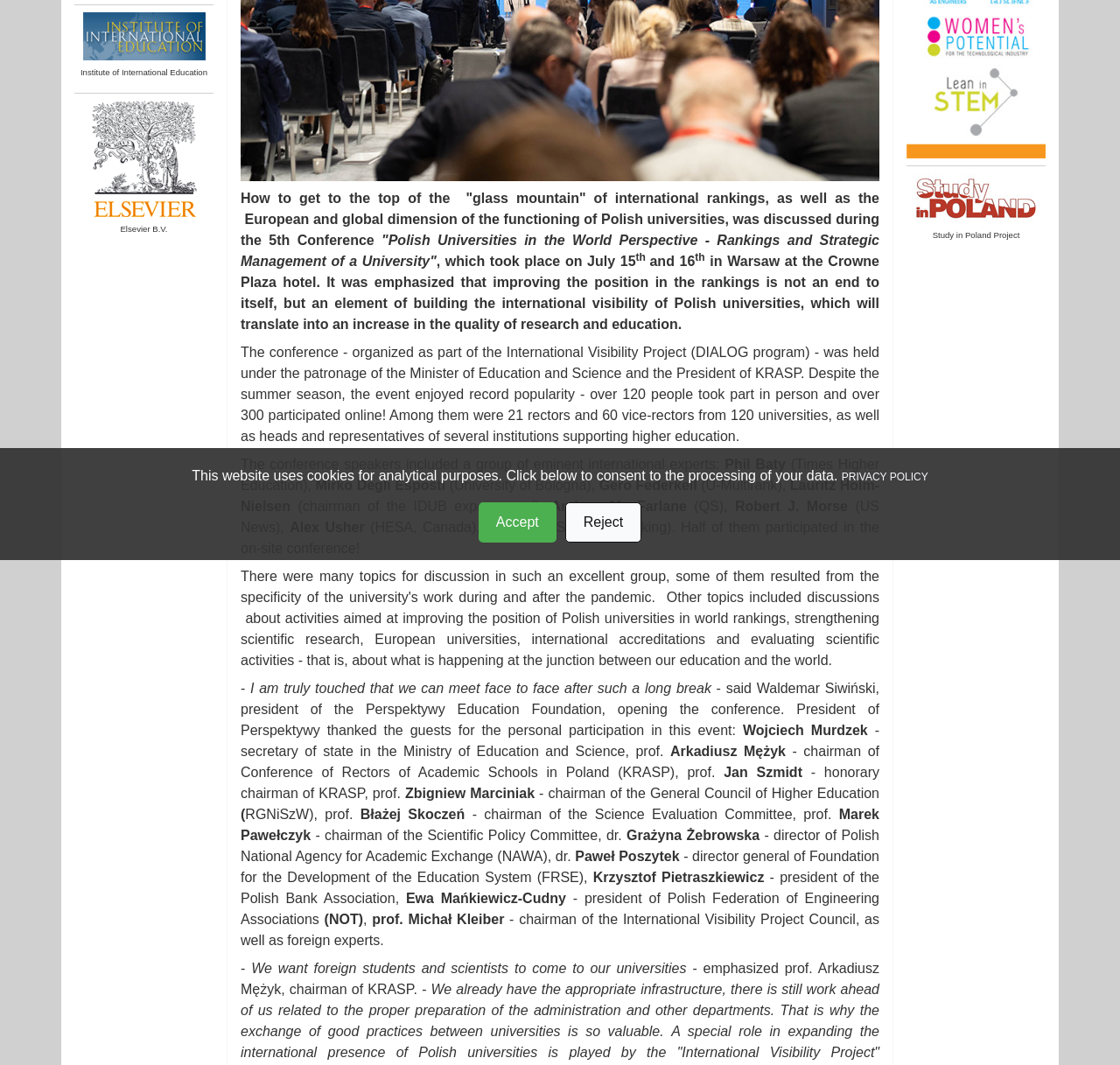Using the element description Elsevier B.V., predict the bounding box coordinates for the UI element. Provide the coordinates in (top-left x, top-left y, bottom-right x, bottom-right y) format with values ranging from 0 to 1.

[0.066, 0.141, 0.191, 0.221]